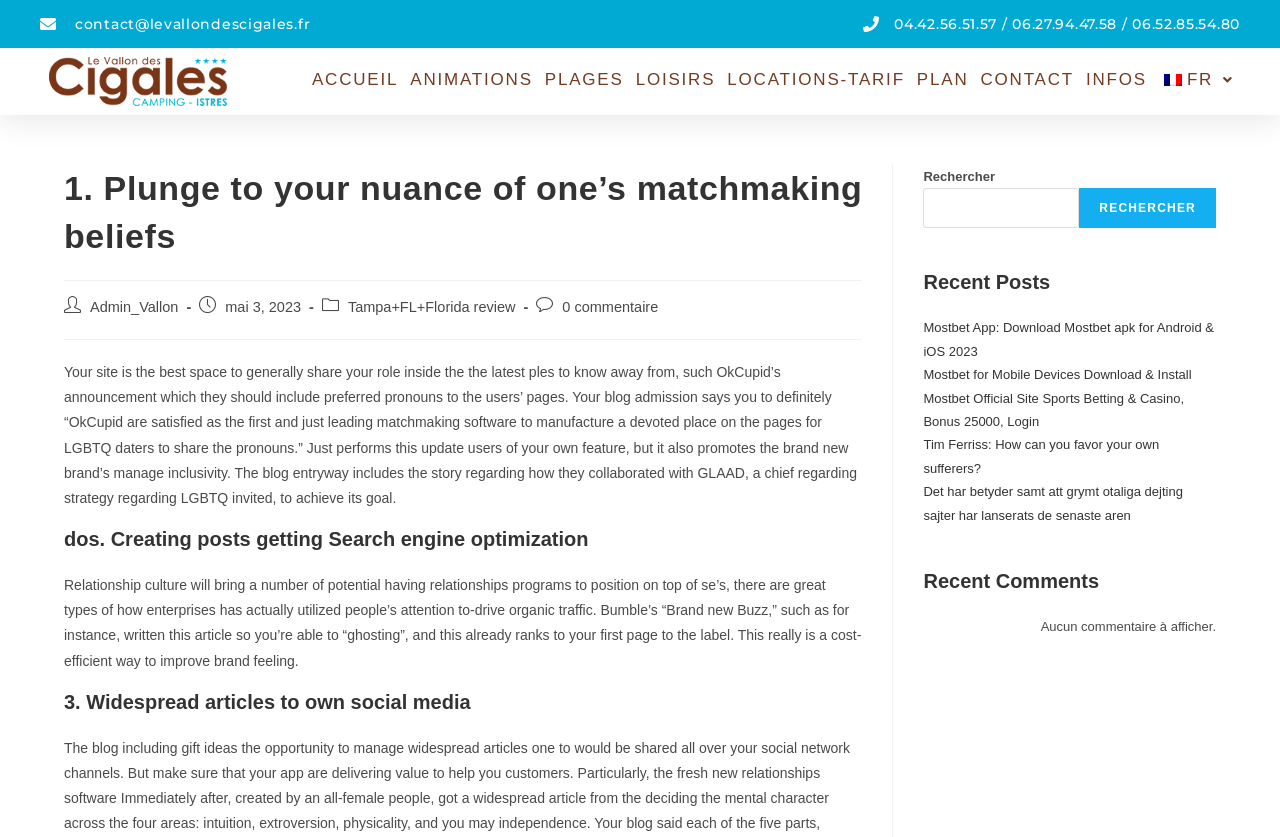Show the bounding box coordinates for the element that needs to be clicked to execute the following instruction: "Contact the website administrator". Provide the coordinates in the form of four float numbers between 0 and 1, i.e., [left, top, right, bottom].

[0.059, 0.018, 0.242, 0.039]